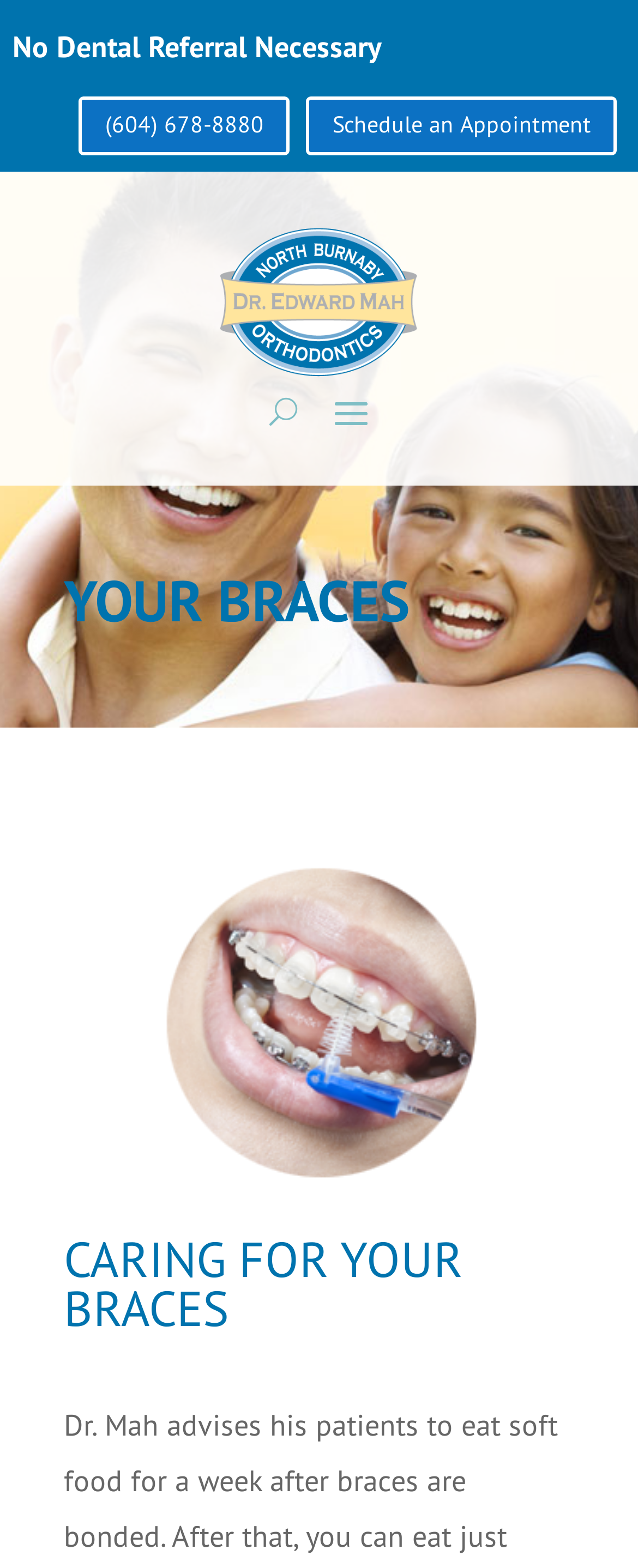Can I schedule an appointment online?
Please respond to the question with a detailed and informative answer.

I found a link element with the text 'Schedule an Appointment' which suggests that I can schedule an appointment online.